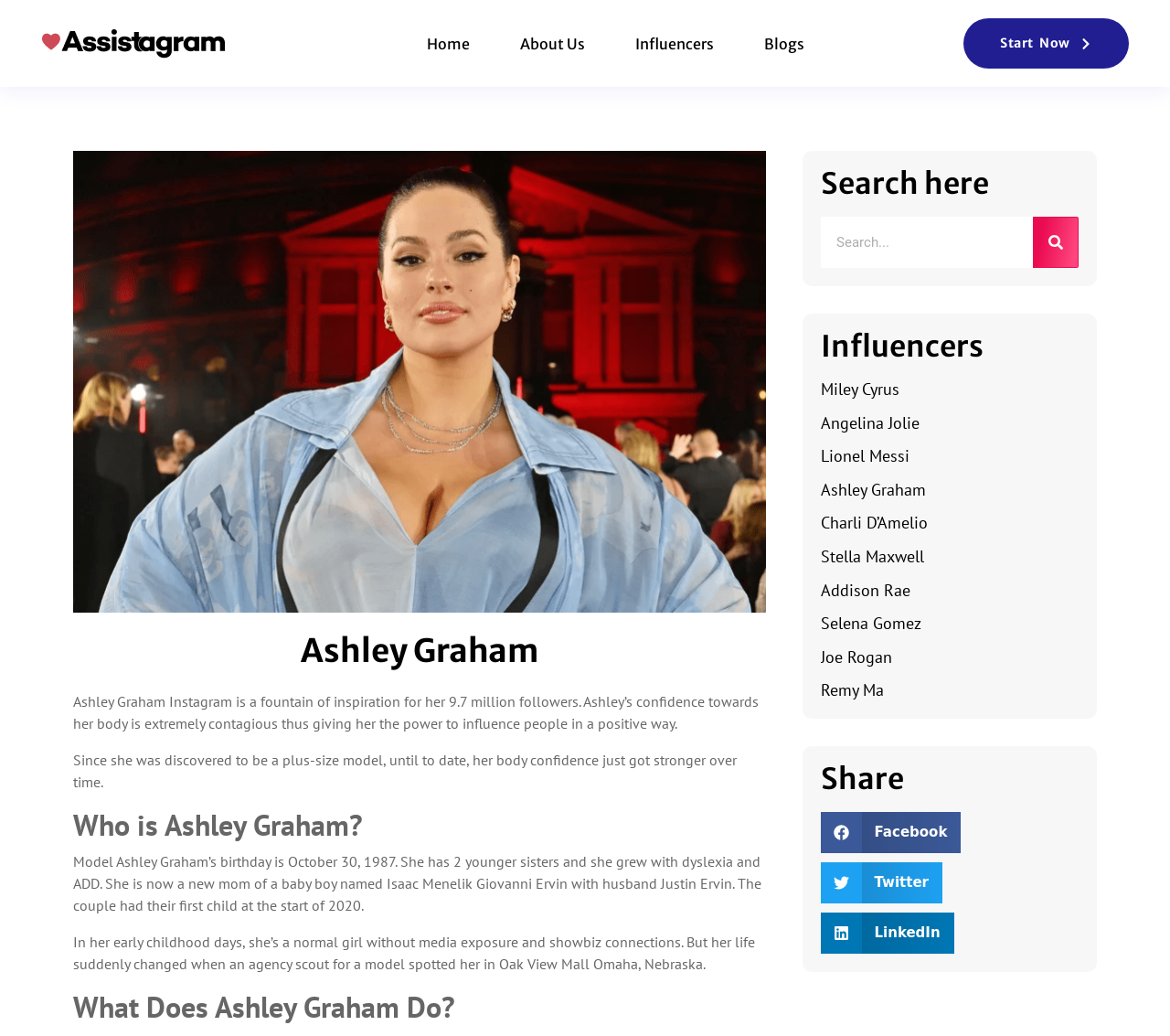Summarize the webpage in an elaborate manner.

This webpage is about Ashley Graham, a plus-size model, and her inspiring journey. At the top of the page, there are several links to navigate to different sections of the website, including "Home", "About Us", "Influencers", "Blogs", and "Start Now". Below these links, there is a large heading that reads "Ashley Graham" followed by a brief description of her as a fountain of inspiration for her 9.7 million followers on Instagram.

The page then delves into Ashley's life, with a series of headings and paragraphs that describe her confidence, body positivity, and her journey as a model. There are three main sections: "Who is Ashley Graham?", "What Does Ashley Graham Do?", and a section that lists other influencers, including Miley Cyrus, Angelina Jolie, and Lionel Messi.

On the right side of the page, there is a search bar with a magnifying glass icon, allowing users to search for specific content. Below the search bar, there are several articles or profiles of other influencers, each with a heading and a link to their respective pages.

At the bottom of the page, there are social media links to share content on Facebook, Twitter, and LinkedIn, accompanied by their respective icons. Overall, the webpage is dedicated to showcasing Ashley Graham's inspiring story and providing a platform for users to explore and learn more about her and other influencers.